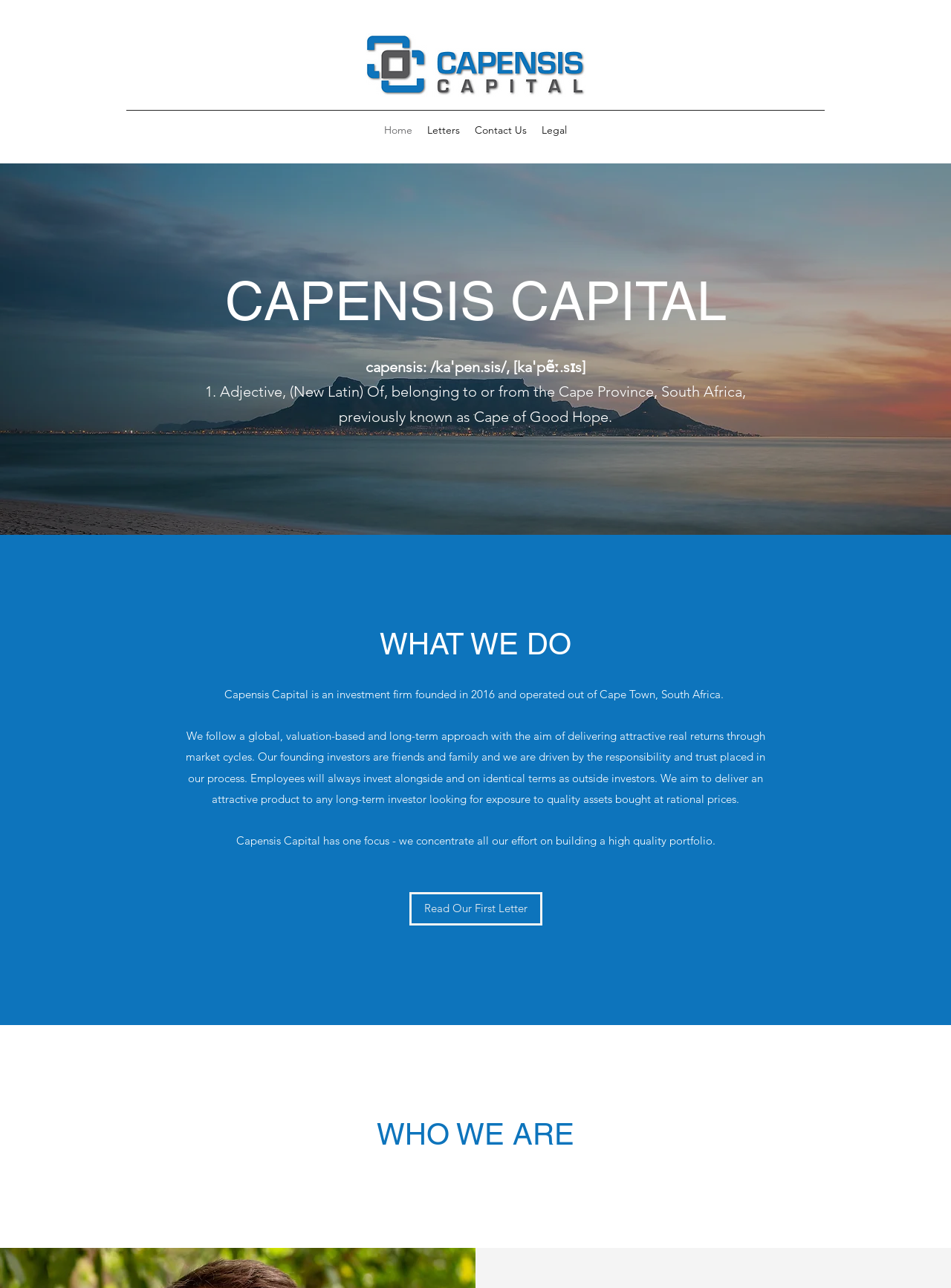Please give a one-word or short phrase response to the following question: 
What is the name of the investment firm?

Capensis Capital